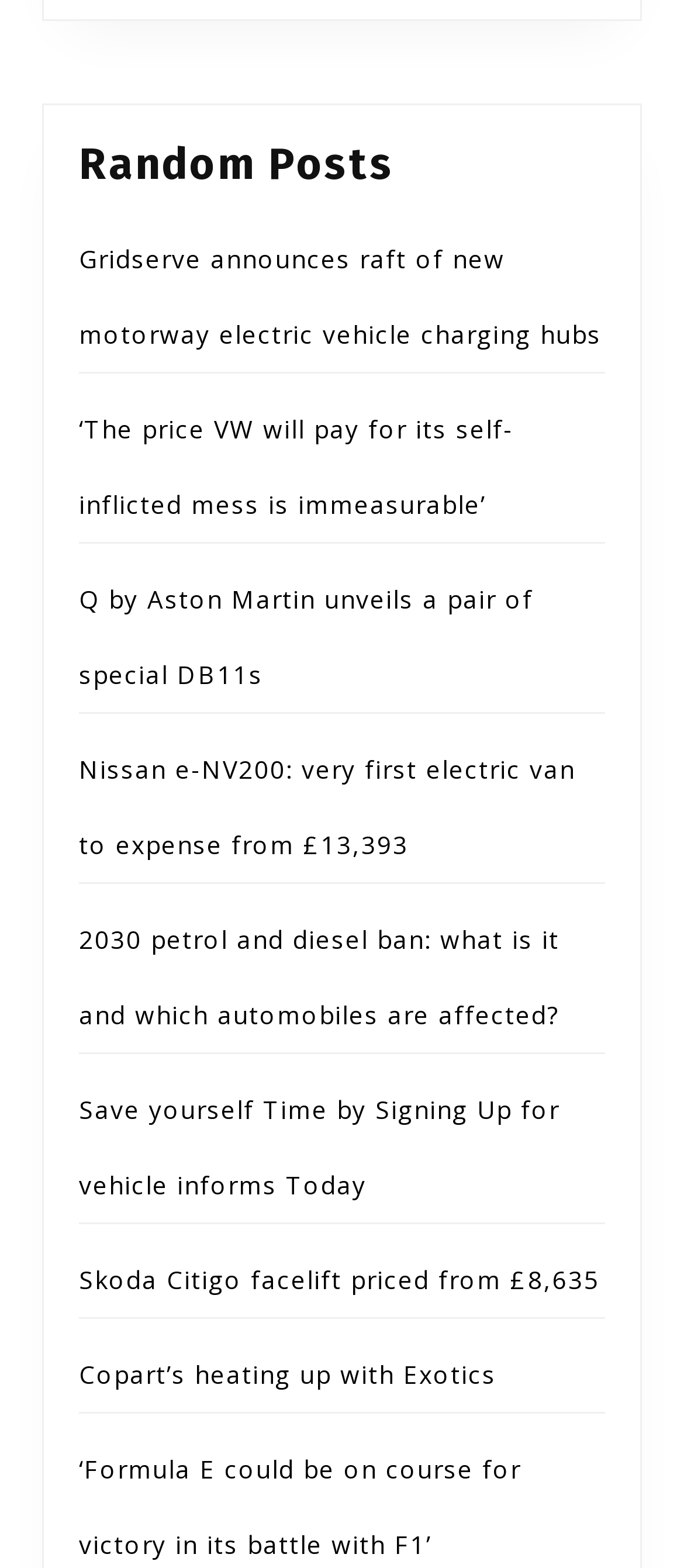Given the element description Copart’s heating up with Exotics, specify the bounding box coordinates of the corresponding UI element in the format (top-left x, top-left y, bottom-right x, bottom-right y). All values must be between 0 and 1.

[0.115, 0.866, 0.726, 0.887]